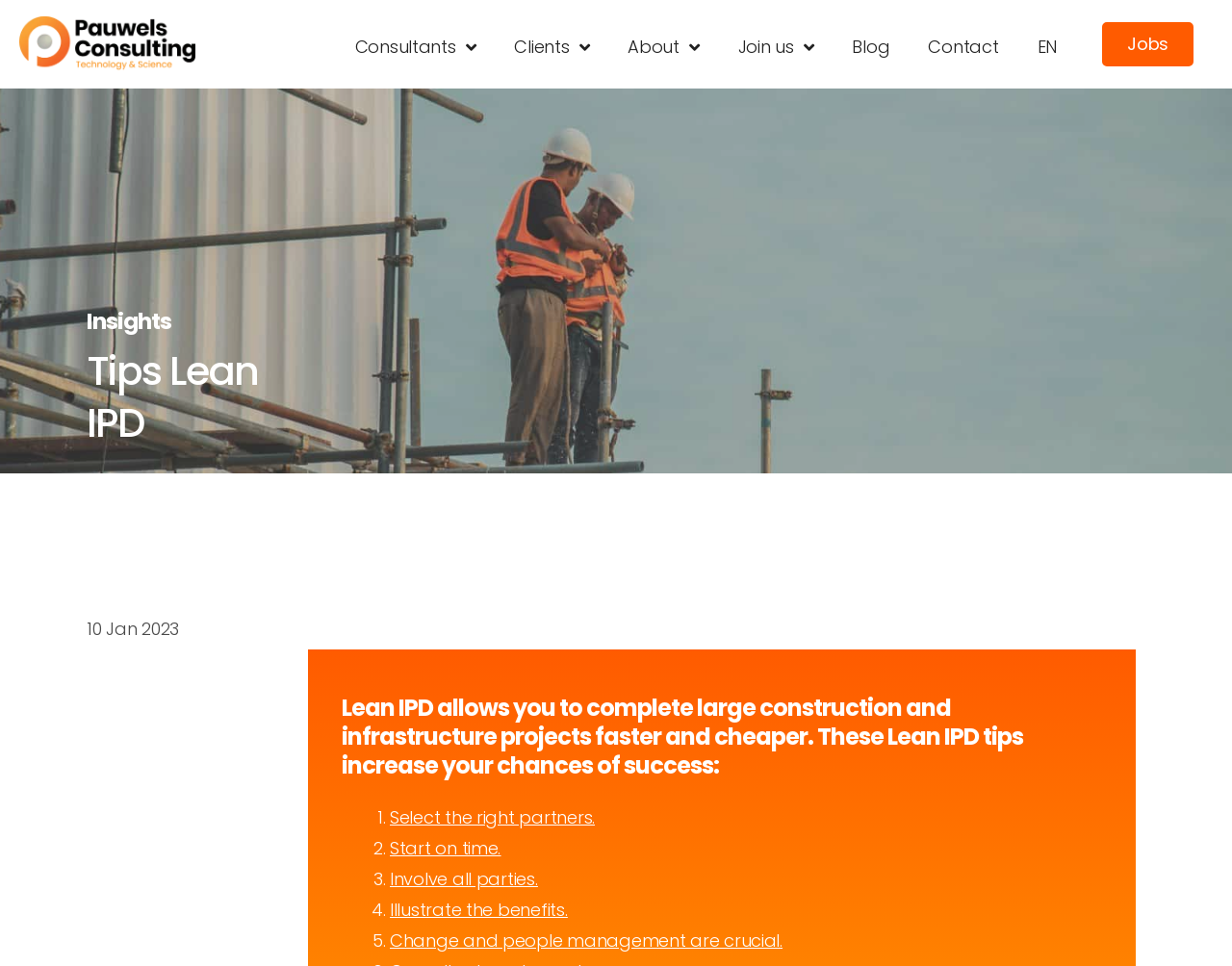Identify the bounding box for the given UI element using the description provided. Coordinates should be in the format (top-left x, top-left y, bottom-right x, bottom-right y) and must be between 0 and 1. Here is the description: Select the right partners.

[0.316, 0.834, 0.483, 0.859]